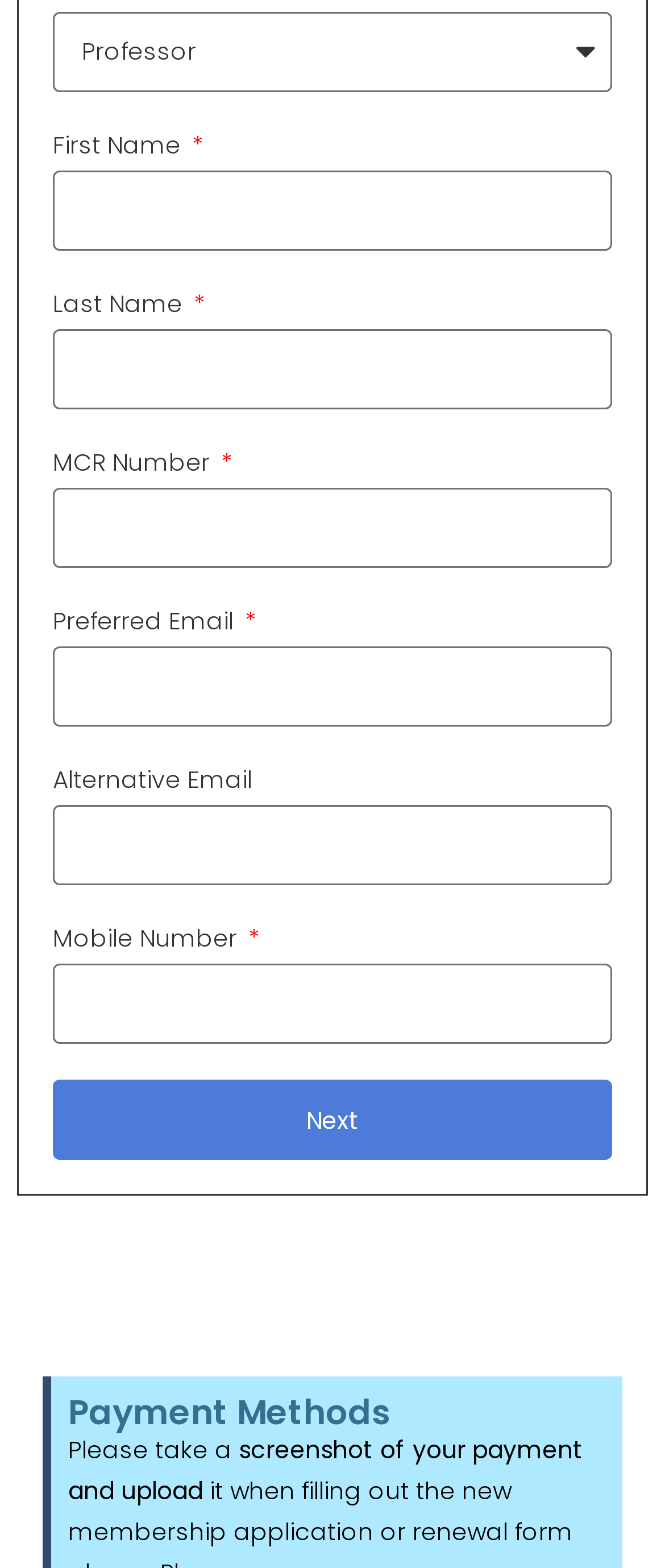Predict the bounding box for the UI component with the following description: "parent_node: MCR Number name="form_fields[field_63be8c1]"".

[0.079, 0.311, 0.921, 0.363]